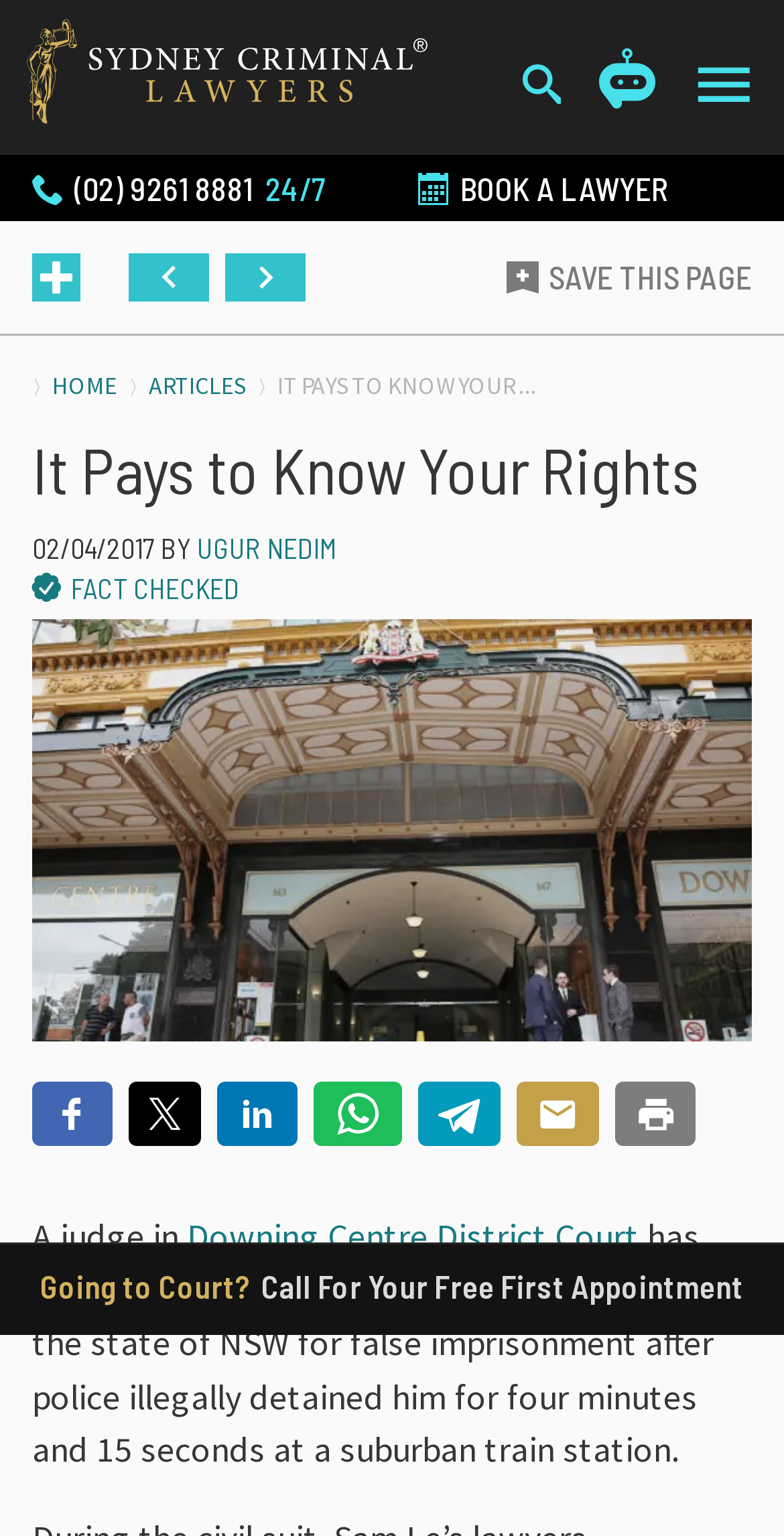Please find the bounding box coordinates of the element's region to be clicked to carry out this instruction: "Submit the form".

[0.362, 0.879, 0.638, 0.949]